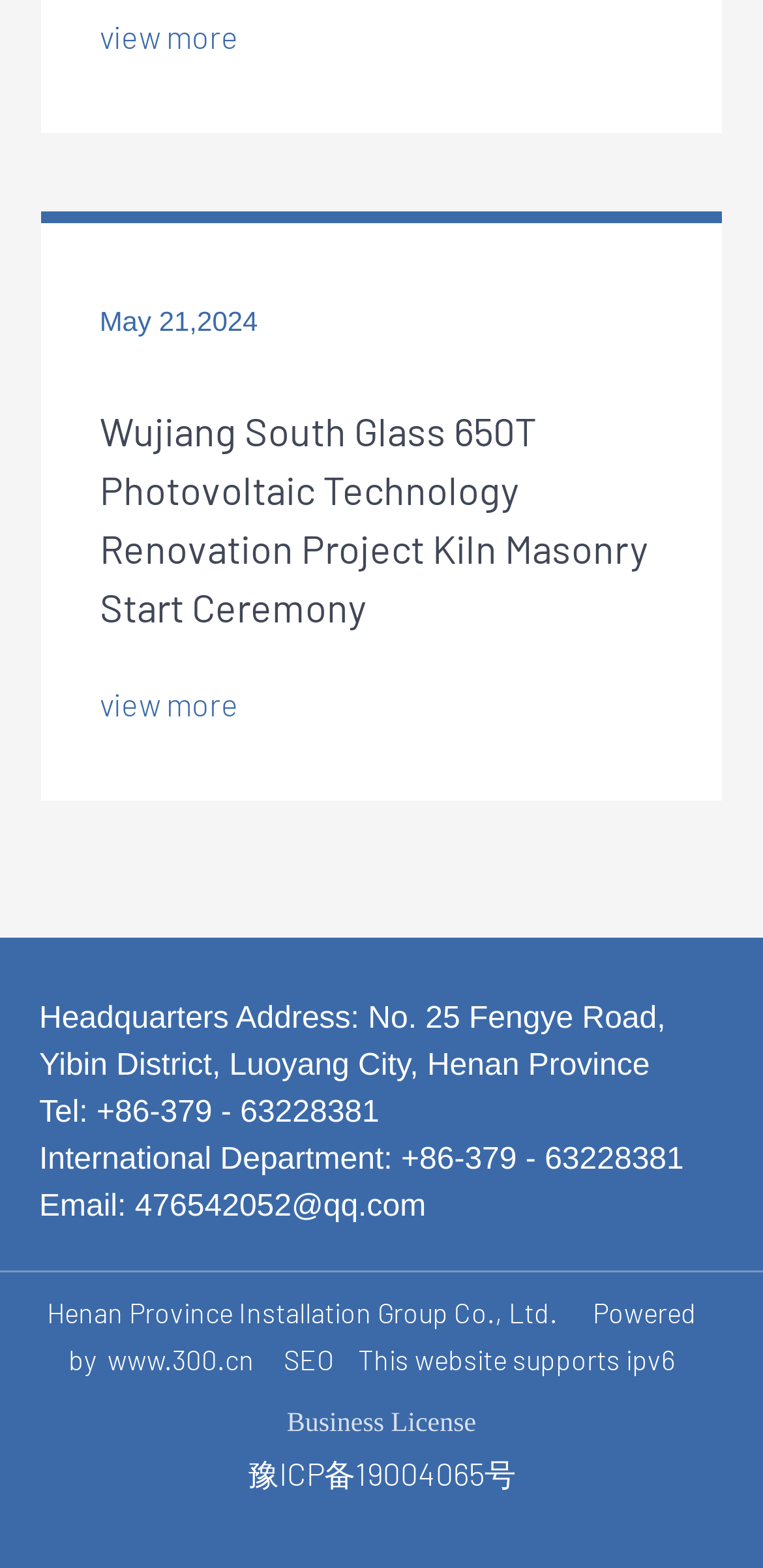Find and indicate the bounding box coordinates of the region you should select to follow the given instruction: "Visit the website of Henan Province Installation Group Co., Ltd.".

[0.141, 0.857, 0.333, 0.878]